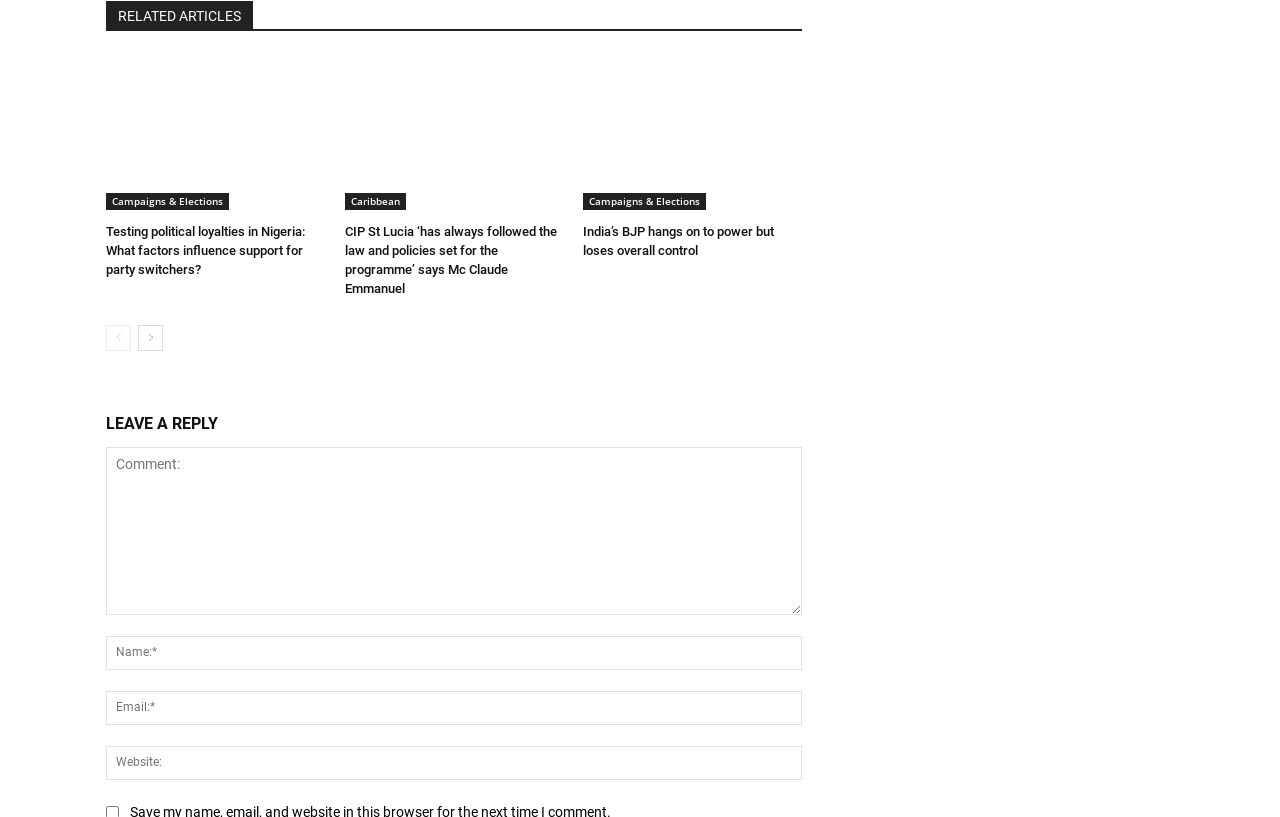Can you find the bounding box coordinates for the element to click on to achieve the instruction: "Click on the Home link"?

None